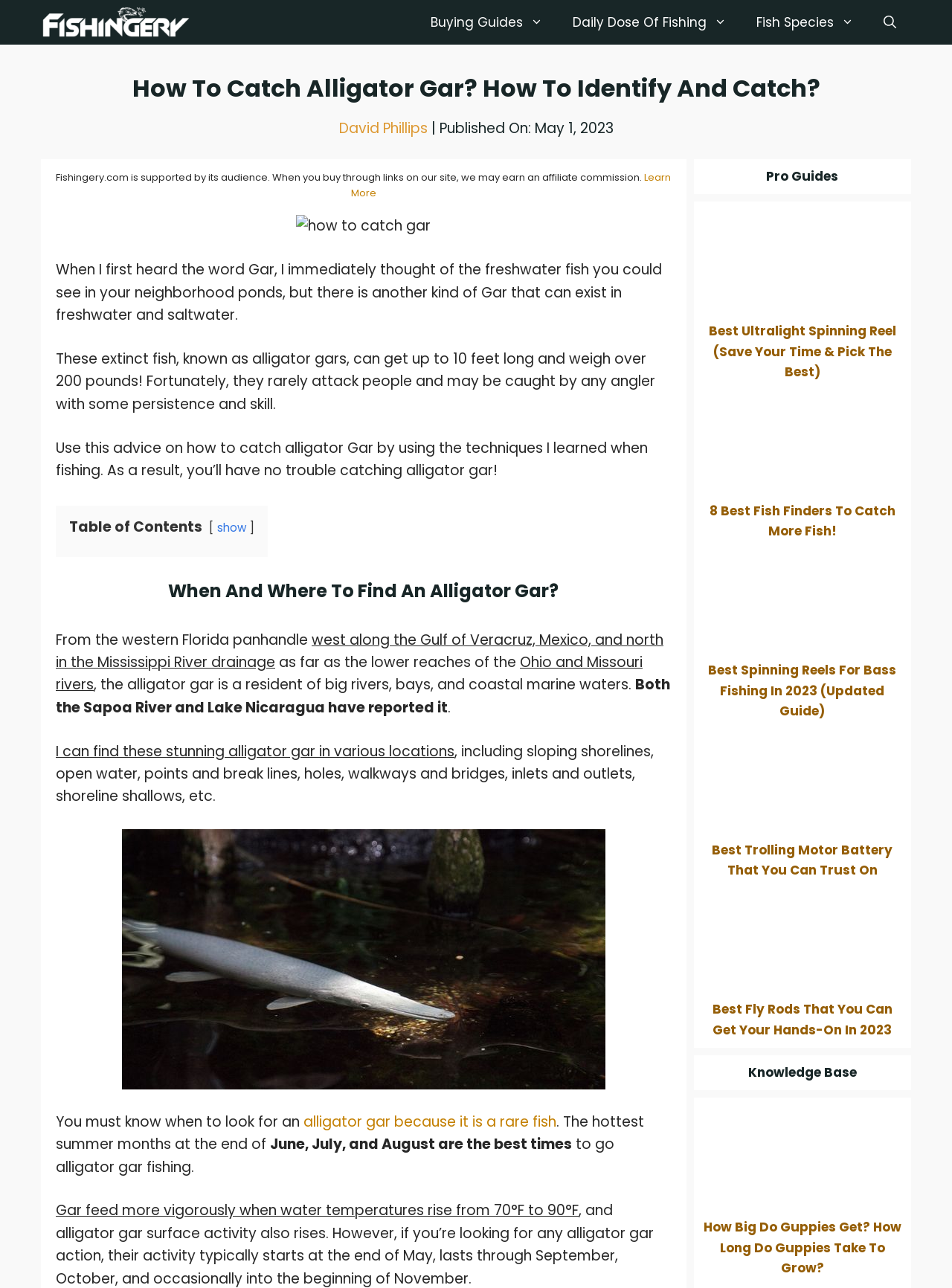Provide a single word or phrase to answer the given question: 
What is the name of the website?

Fishingery.com